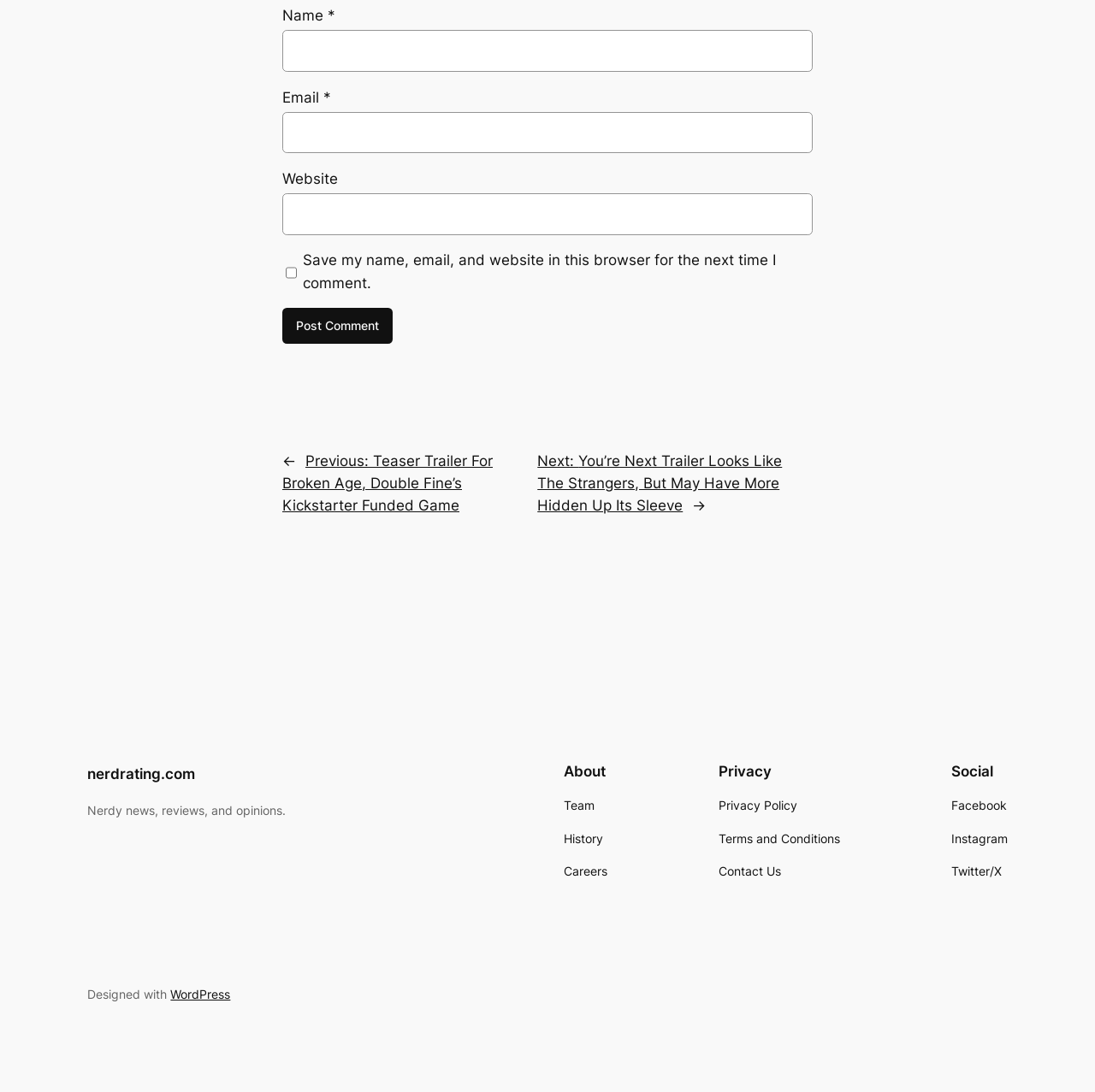Please respond in a single word or phrase: 
What is the name of the platform used to design the website?

WordPress